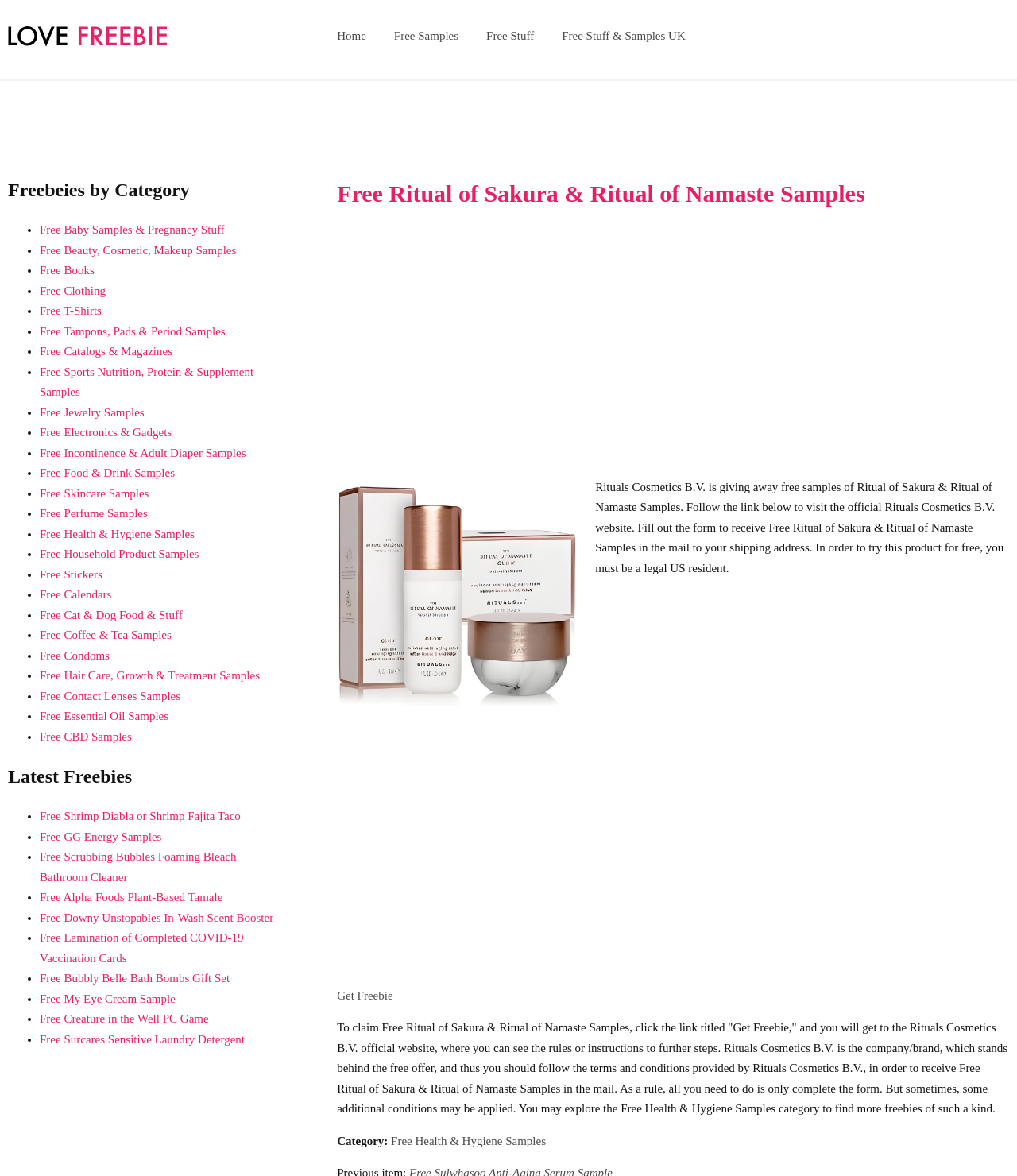Kindly determine the bounding box coordinates of the area that needs to be clicked to fulfill this instruction: "Check the 'Latest Freebies' section".

[0.008, 0.651, 0.281, 0.67]